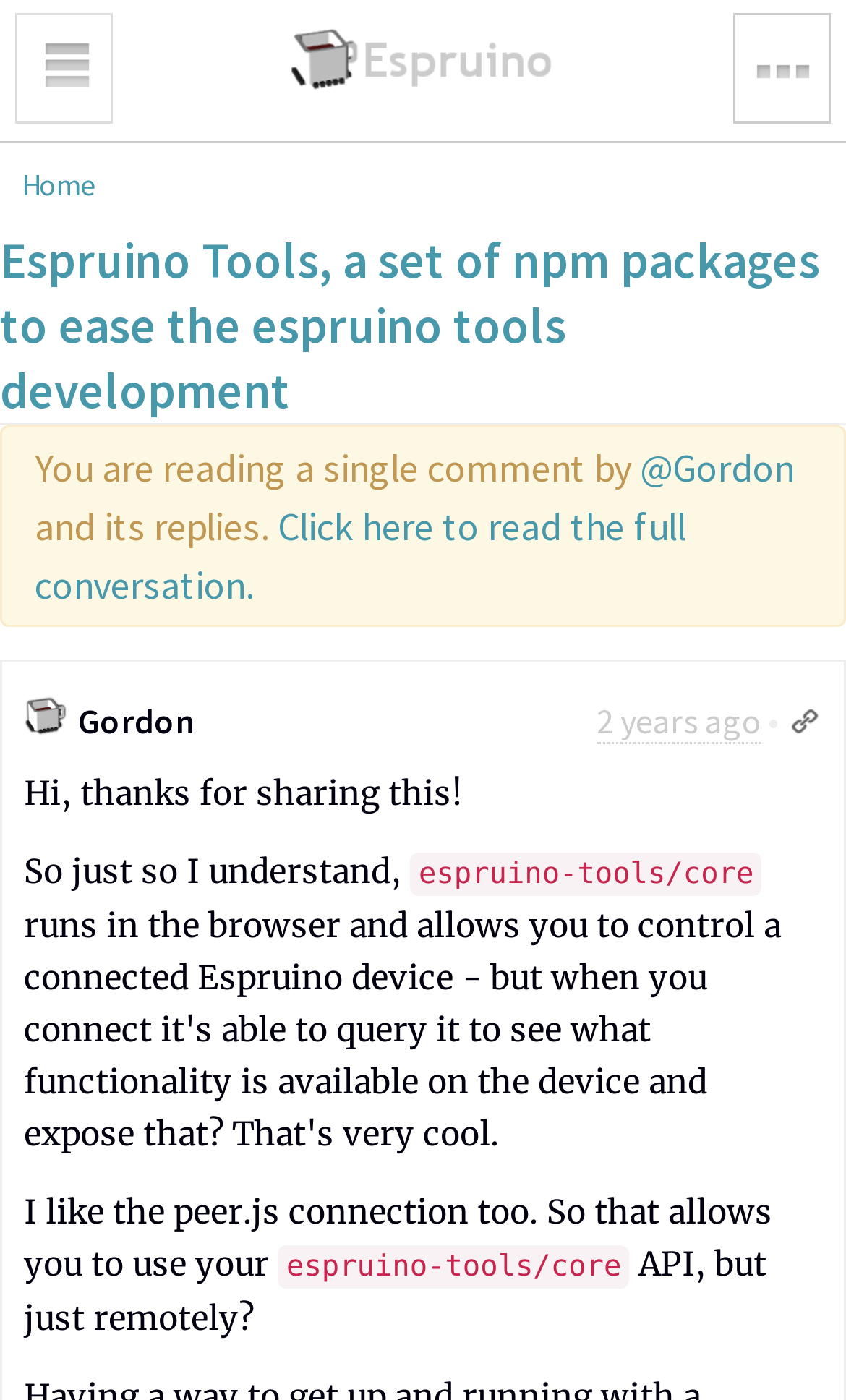Determine the bounding box coordinates for the UI element described. Format the coordinates as (top-left x, top-left y, bottom-right x, bottom-right y) and ensure all values are between 0 and 1. Element description: title="Return to Homepage"

[0.344, 0.022, 0.656, 0.07]